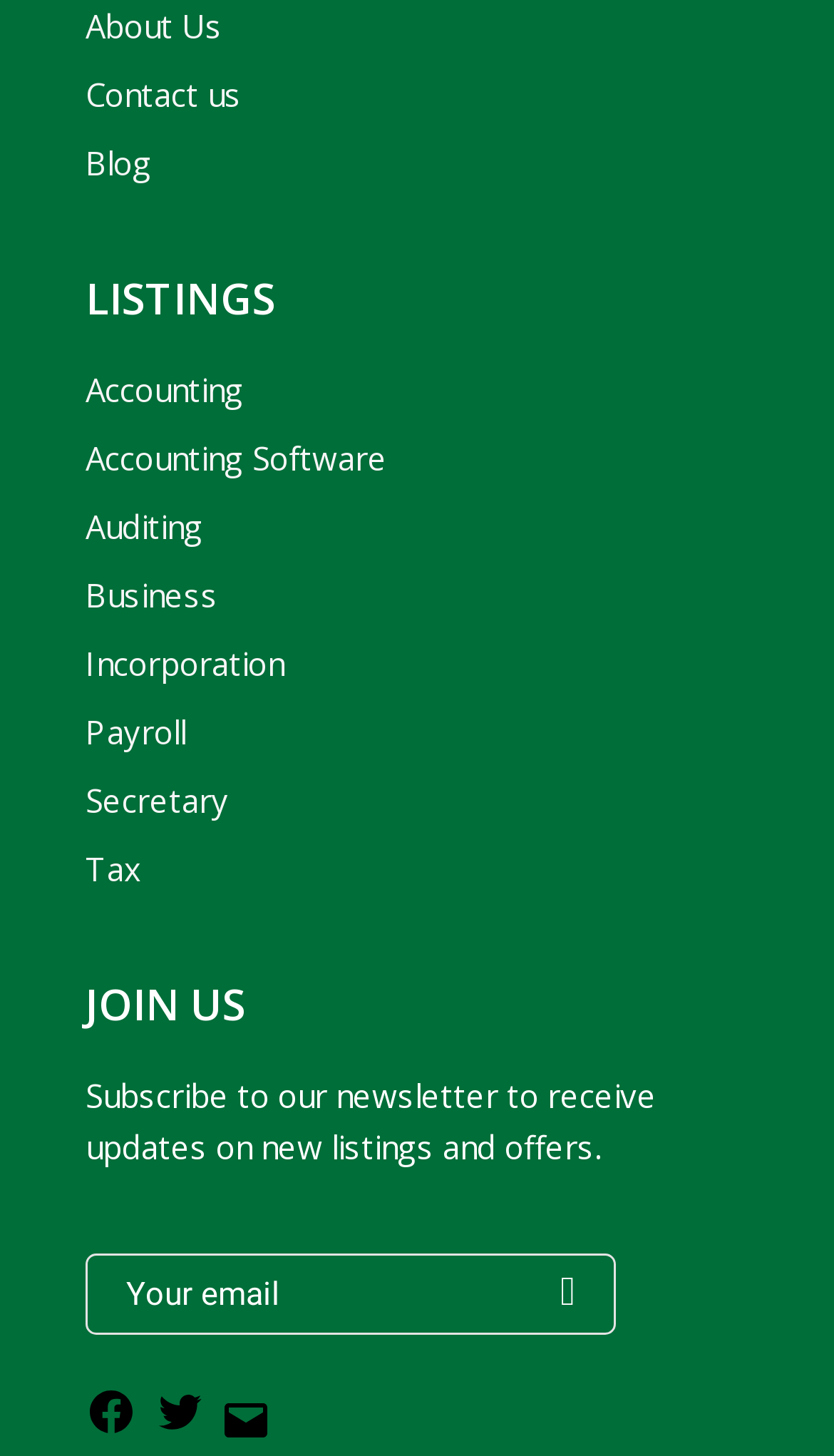Identify the bounding box coordinates of the area you need to click to perform the following instruction: "View Accounting Software listings".

[0.103, 0.3, 0.464, 0.33]